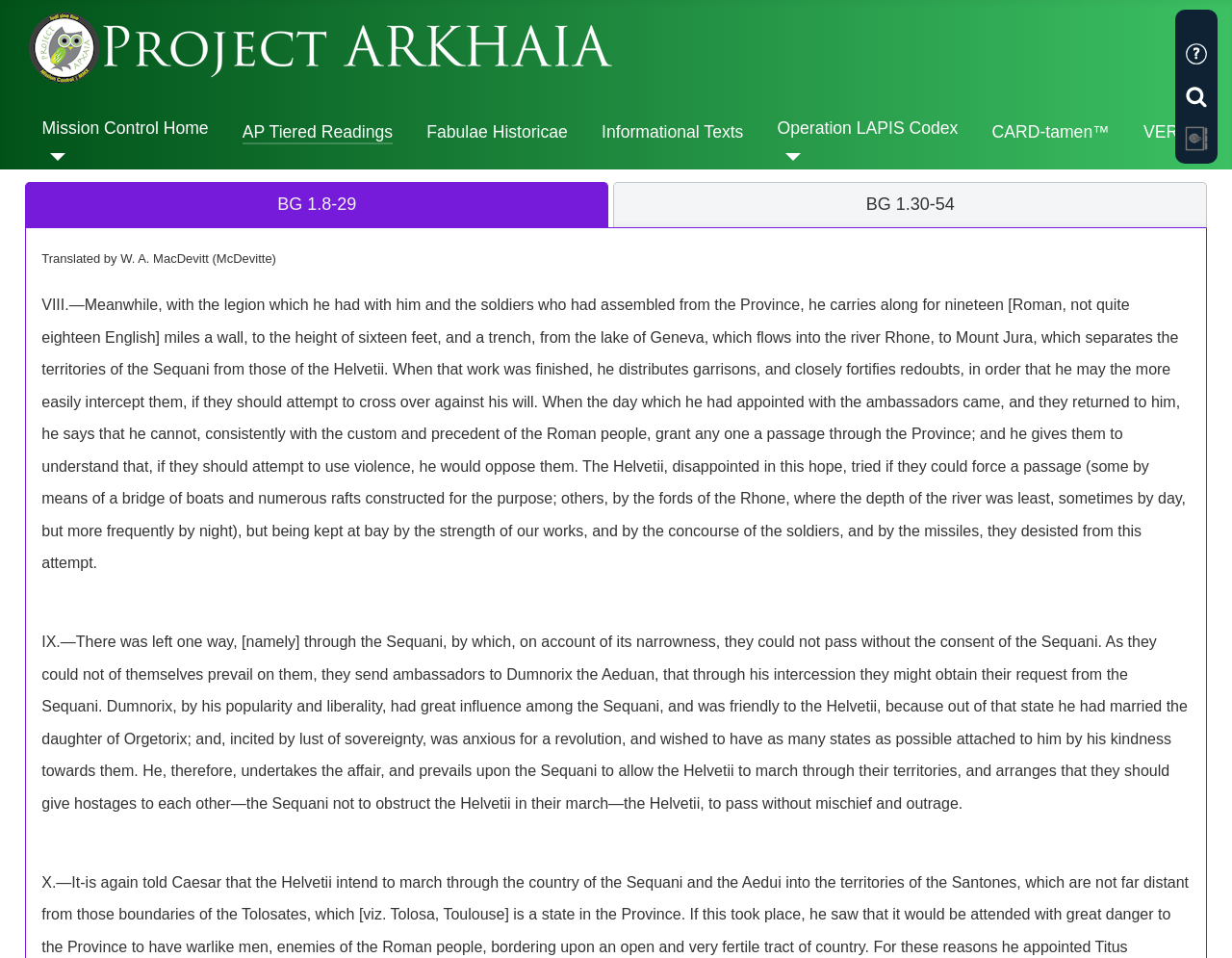Highlight the bounding box coordinates of the region I should click on to meet the following instruction: "Open Mission Control Home menu".

[0.034, 0.147, 0.053, 0.181]